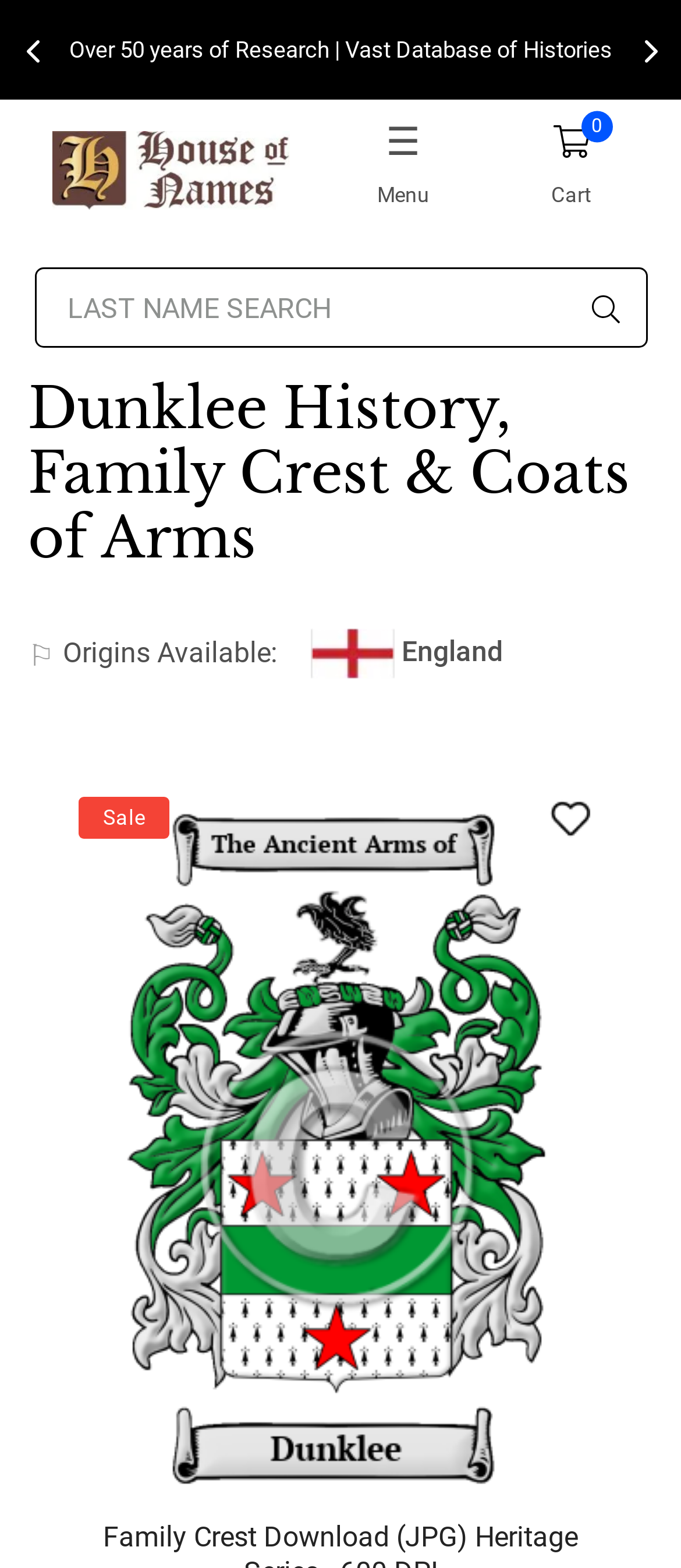Determine the bounding box coordinates for the area you should click to complete the following instruction: "Go to the wishlist".

[0.807, 0.509, 0.874, 0.535]